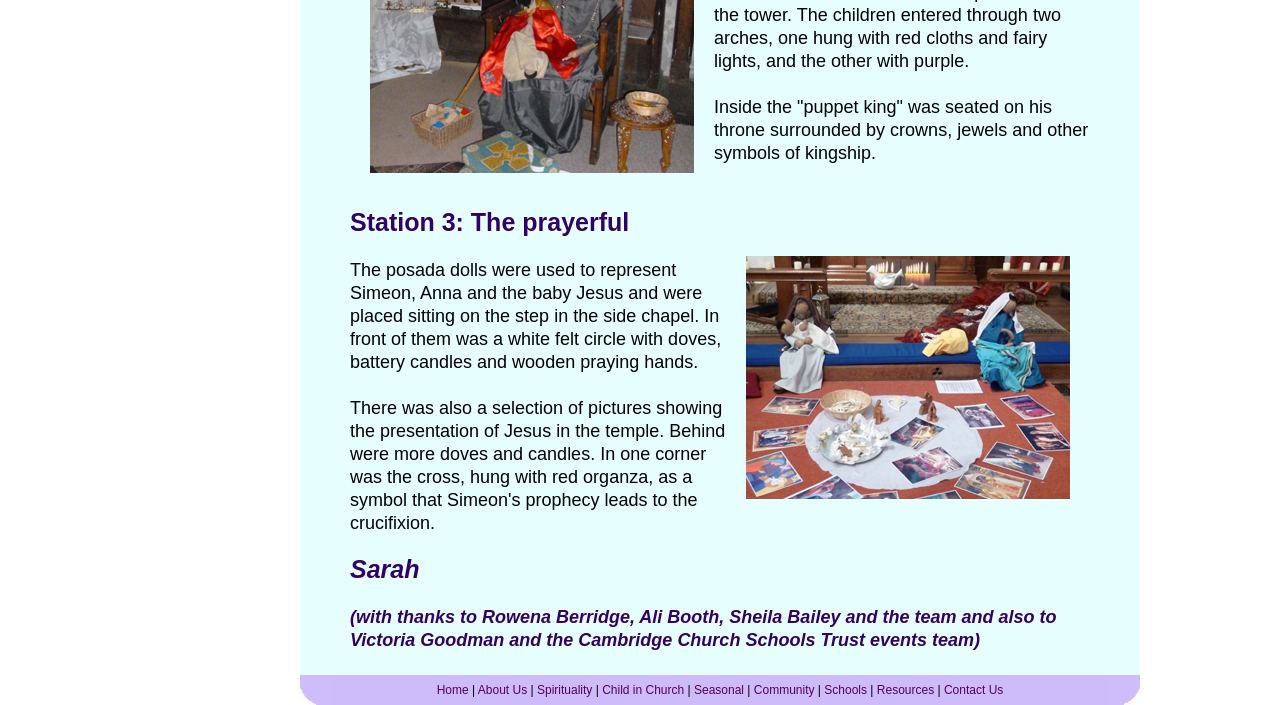Identify the bounding box coordinates for the region to click in order to carry out this instruction: "Click on the 'Contact Us' link". Provide the coordinates using four float numbers between 0 and 1, formatted as [left, top, right, bottom].

[0.737, 0.969, 0.784, 0.989]